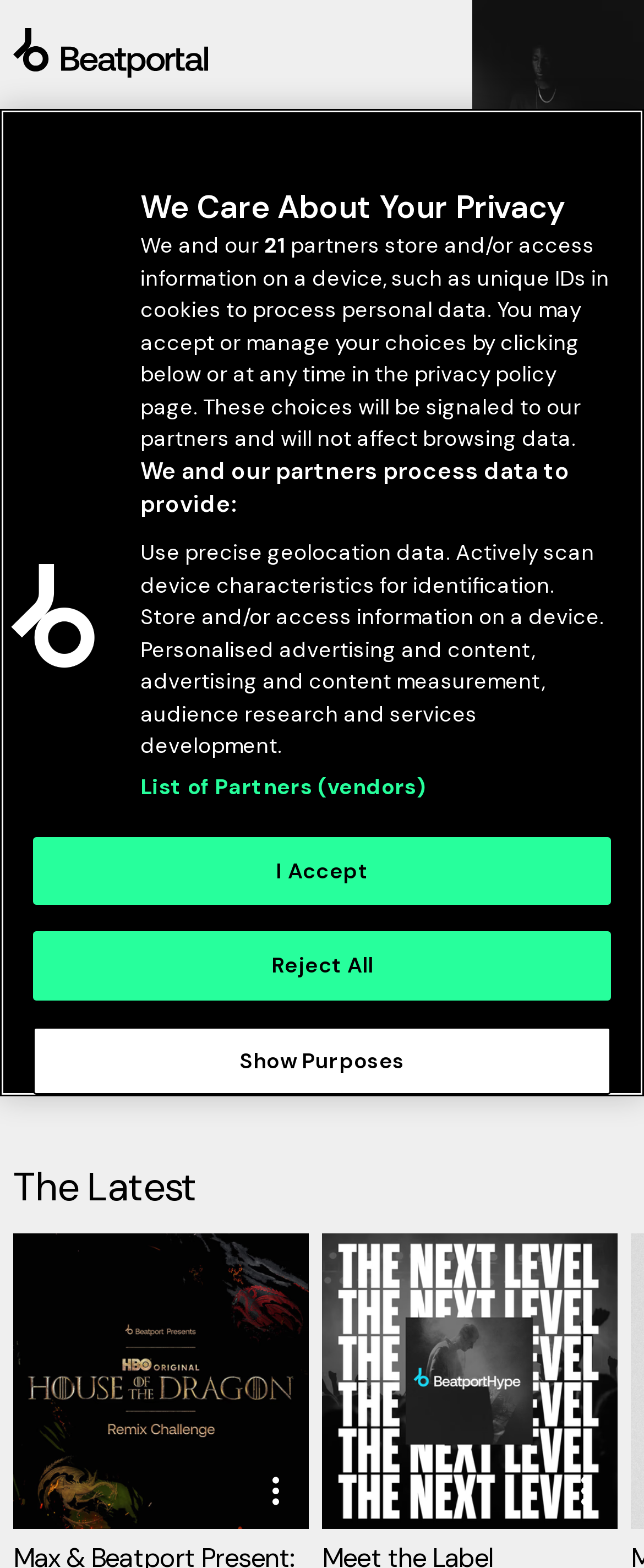Identify the bounding box coordinates of the region that needs to be clicked to carry out this instruction: "Search for something". Provide these coordinates as four float numbers ranging from 0 to 1, i.e., [left, top, right, bottom].

[0.959, 0.017, 0.979, 0.051]